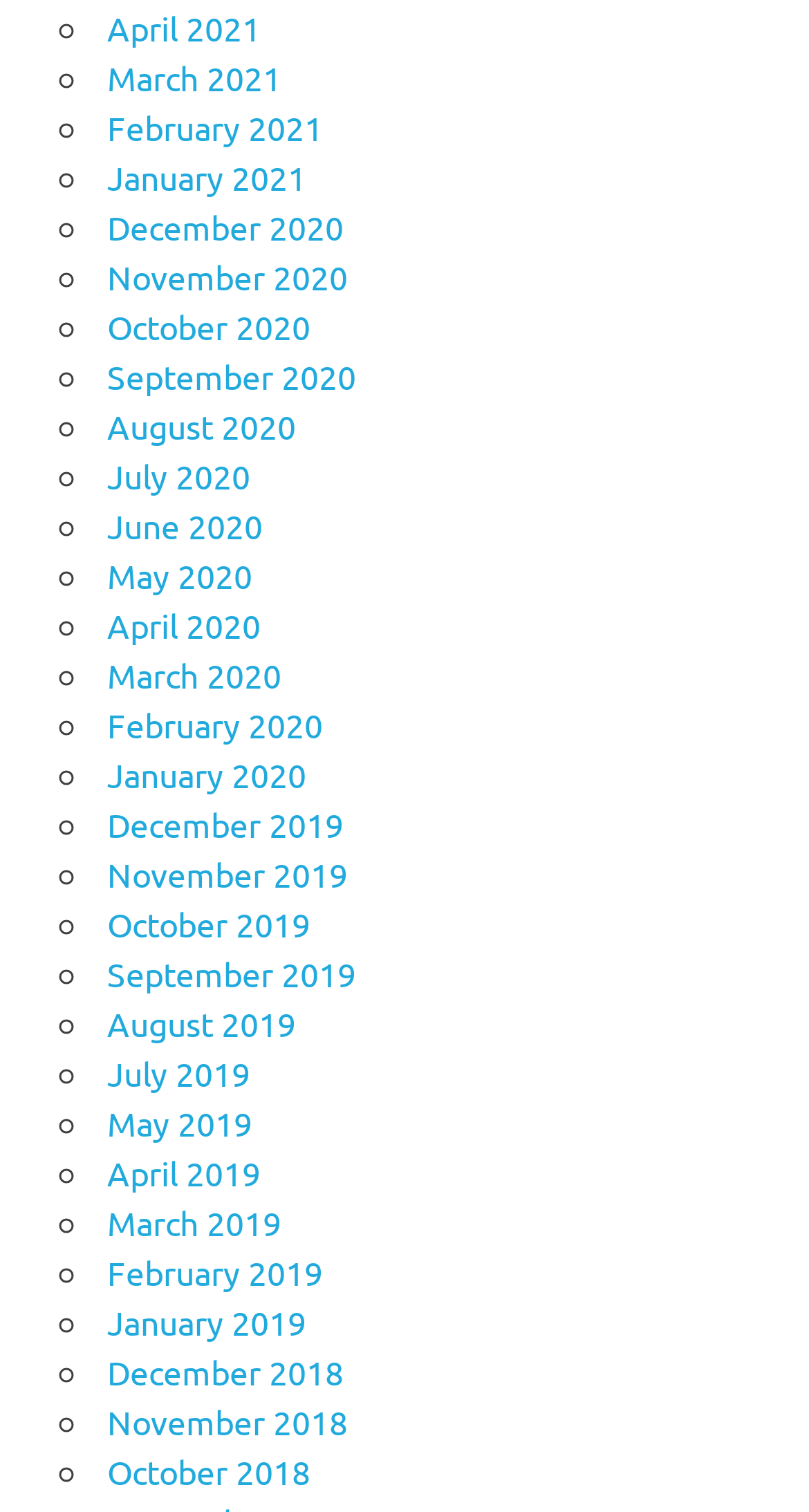Pinpoint the bounding box coordinates of the element that must be clicked to accomplish the following instruction: "View March 2020". The coordinates should be in the format of four float numbers between 0 and 1, i.e., [left, top, right, bottom].

[0.133, 0.432, 0.348, 0.46]